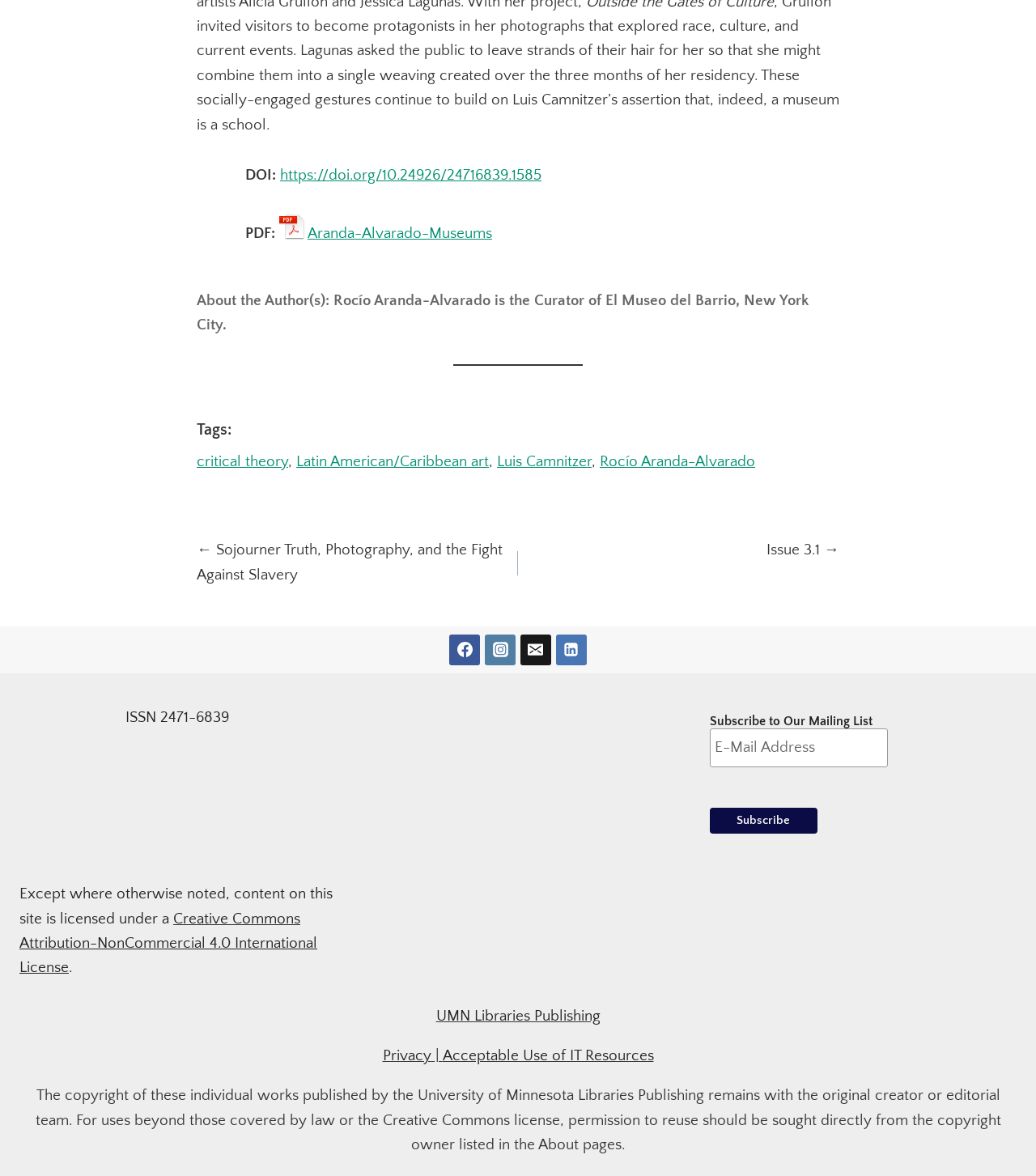Find and indicate the bounding box coordinates of the region you should select to follow the given instruction: "Click on Facebook link".

None